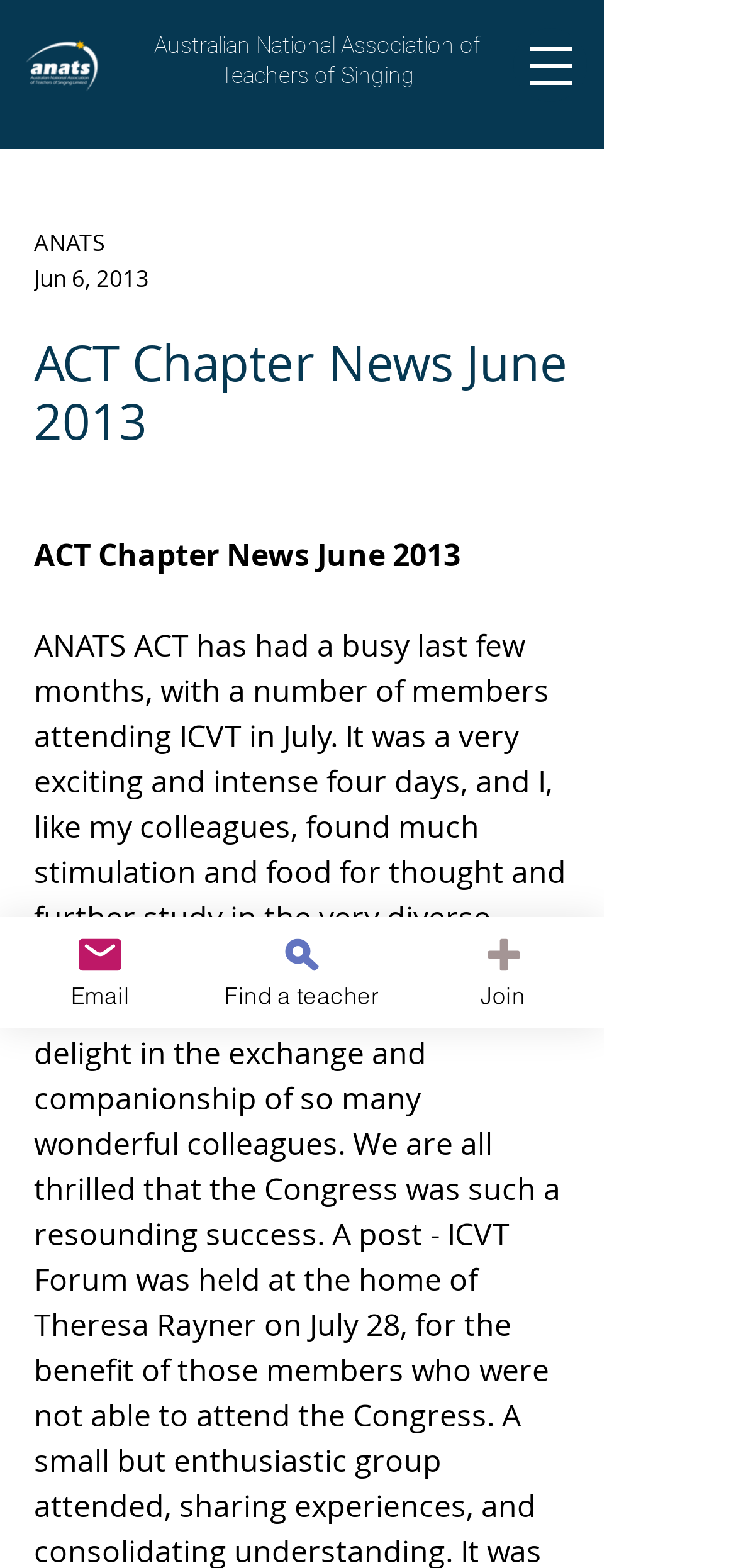Please reply to the following question using a single word or phrase: 
What is the logo of ANATS?

White Yellow Star